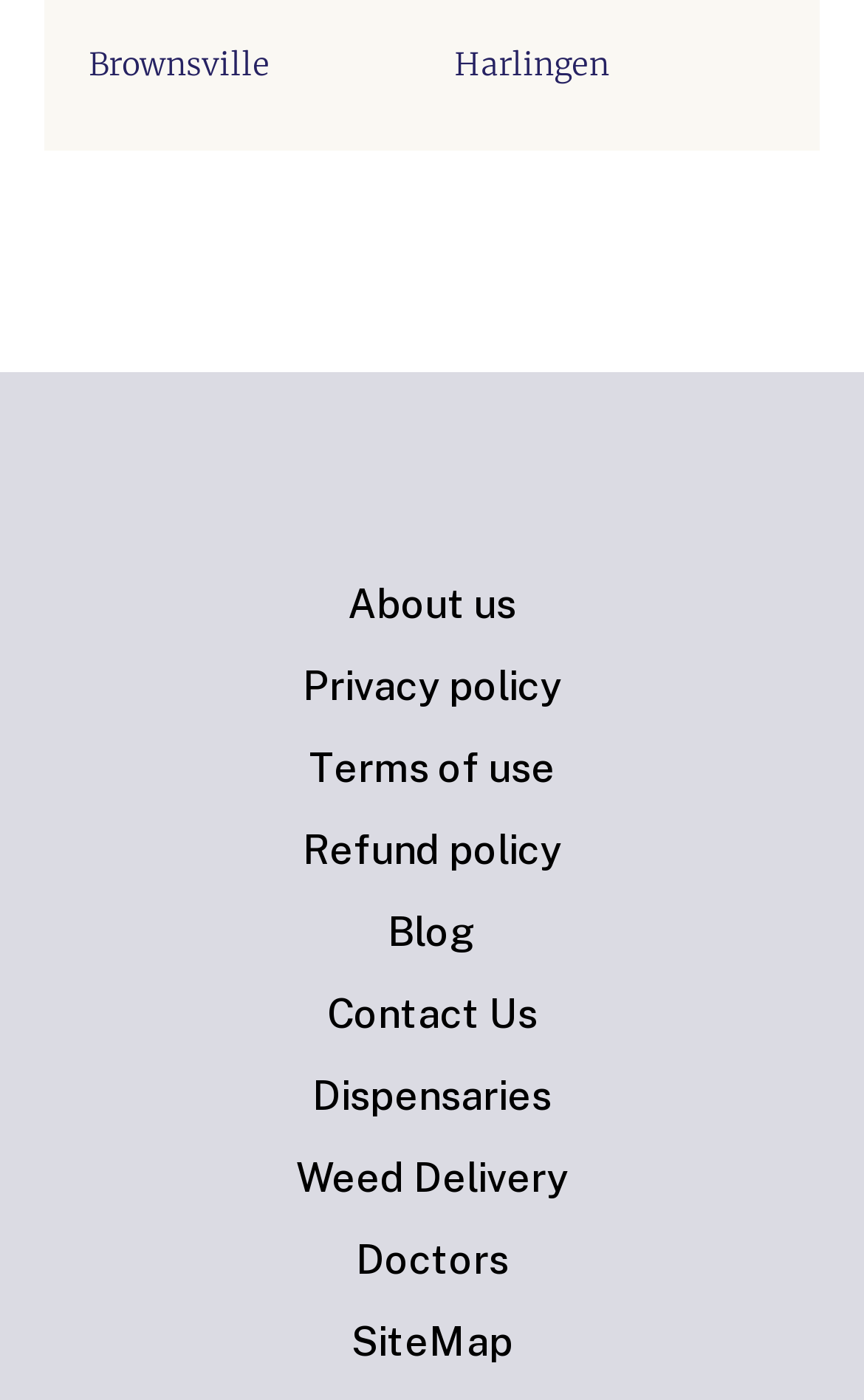Please specify the bounding box coordinates of the clickable region necessary for completing the following instruction: "Explore Dispensaries". The coordinates must consist of four float numbers between 0 and 1, i.e., [left, top, right, bottom].

[0.342, 0.765, 0.658, 0.799]